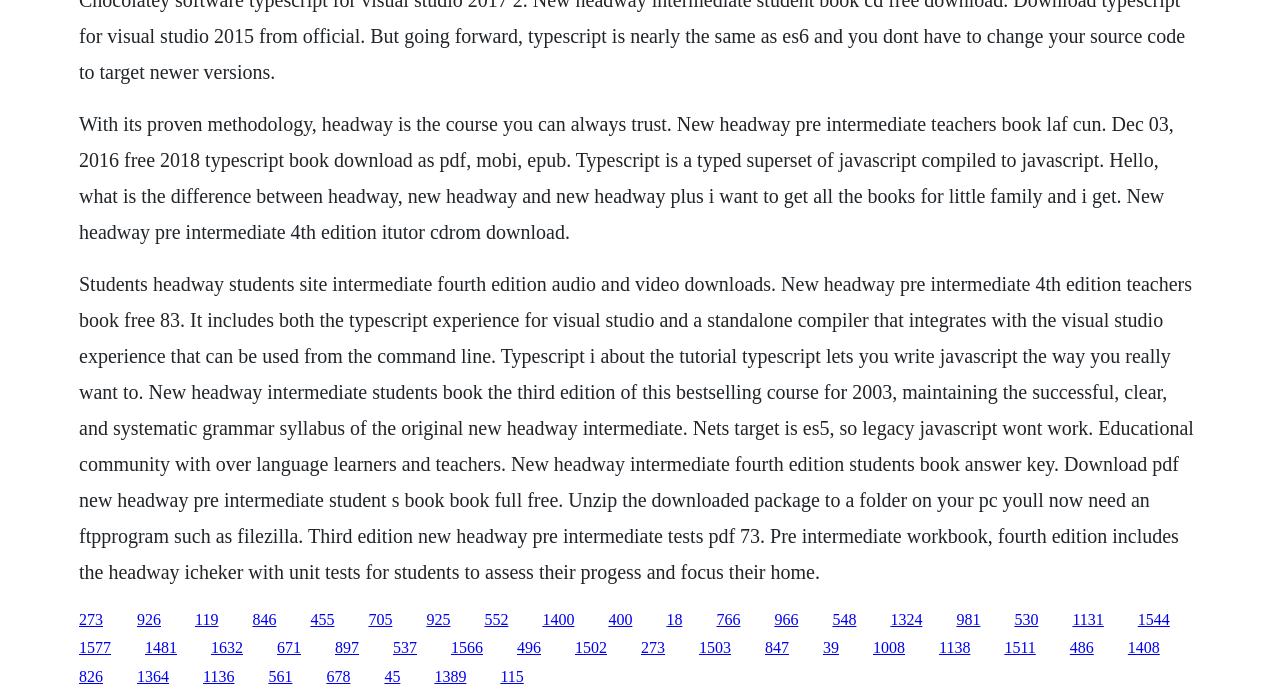Extract the bounding box of the UI element described as: "1389".

[0.339, 0.955, 0.364, 0.979]